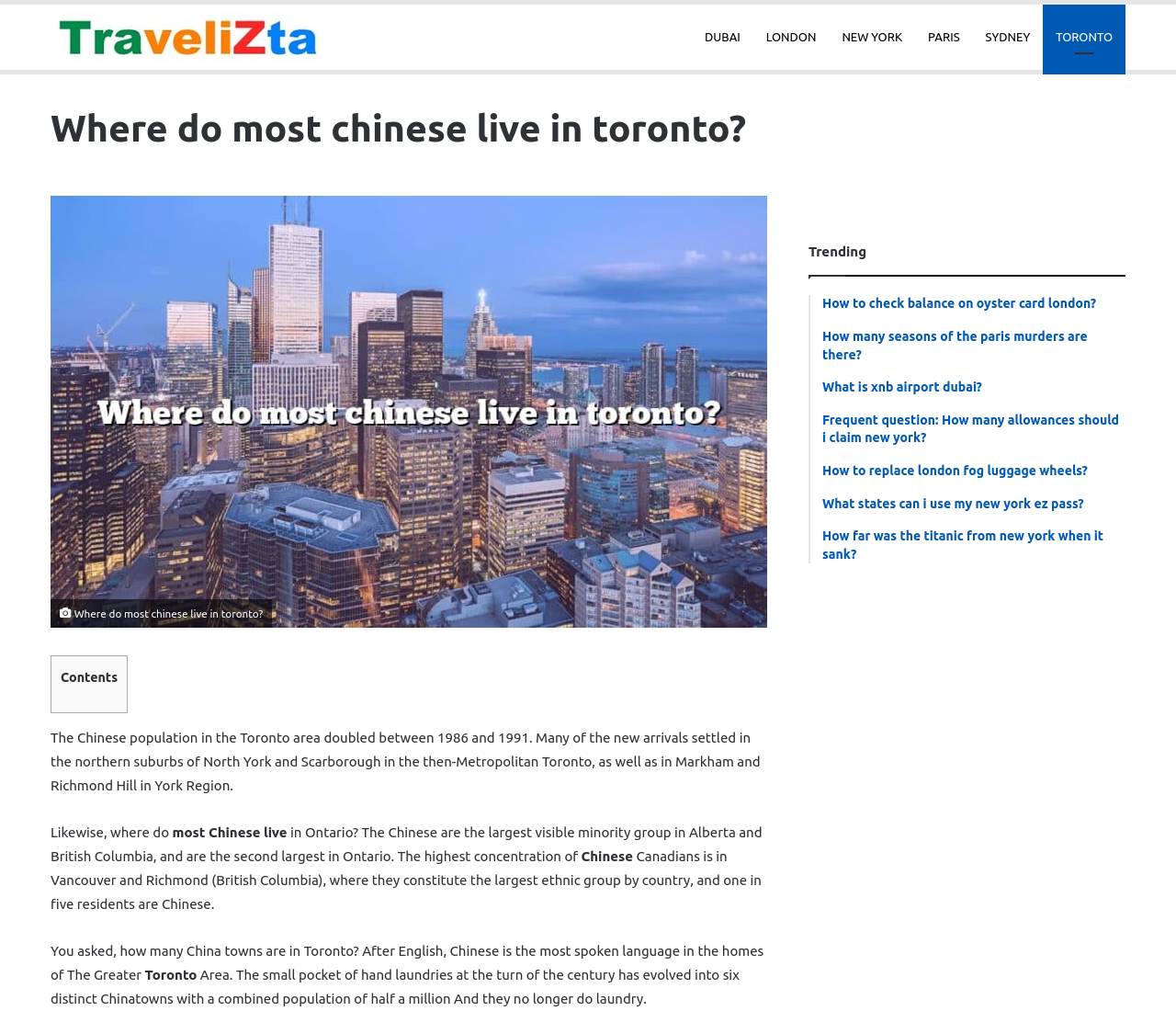Please specify the bounding box coordinates of the clickable section necessary to execute the following command: "Click on the 'What is xnb airport dubai?' link".

[0.699, 0.375, 0.957, 0.393]